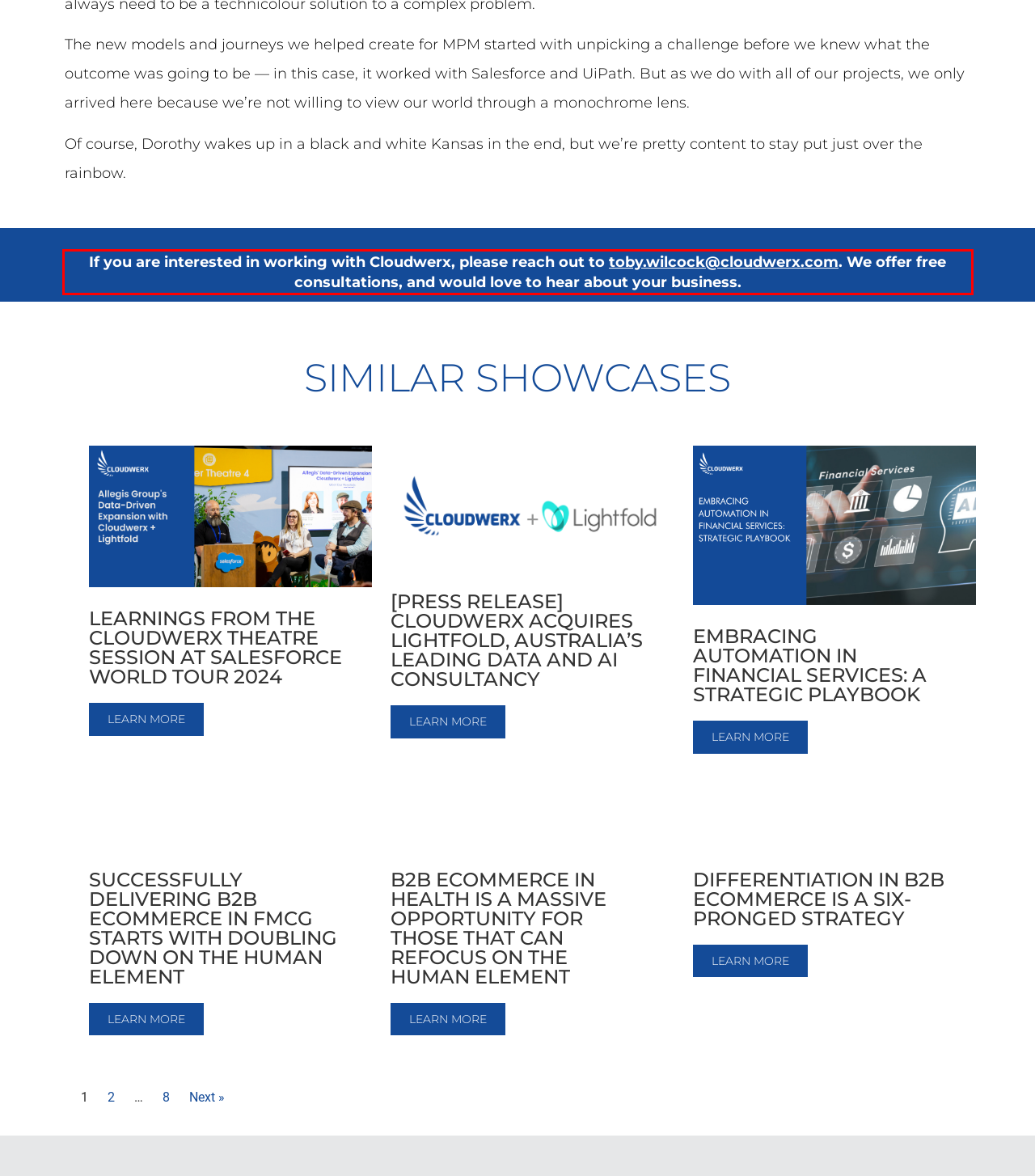From the provided screenshot, extract the text content that is enclosed within the red bounding box.

If you are interested in working with Cloudwerx, please reach out to toby.wilcock@cloudwerx.com. We offer free consultations, and would love to hear about your business.